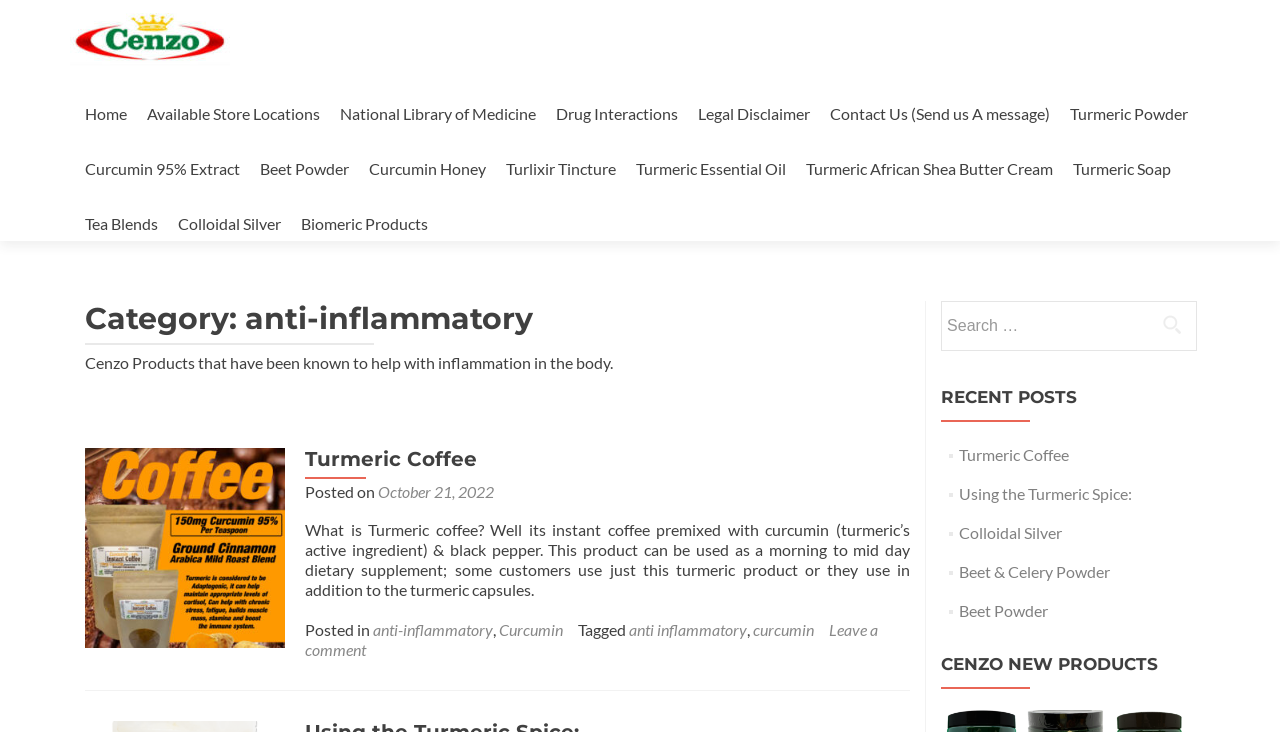Find the bounding box coordinates of the element I should click to carry out the following instruction: "Click on the 'Turmeric Coffee' link".

[0.066, 0.732, 0.223, 0.758]